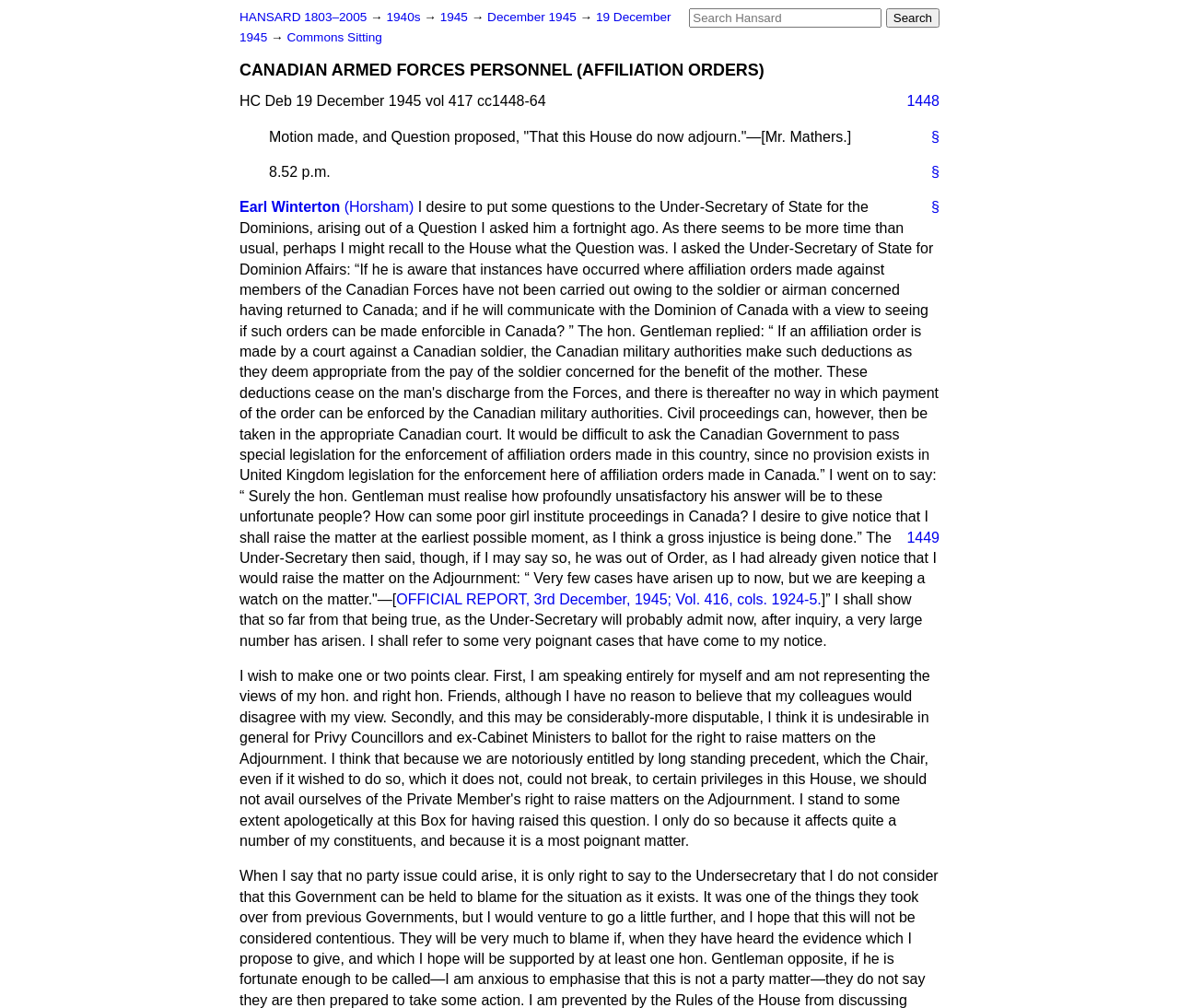Locate the bounding box of the UI element described in the following text: "1448".

[0.757, 0.091, 0.797, 0.111]